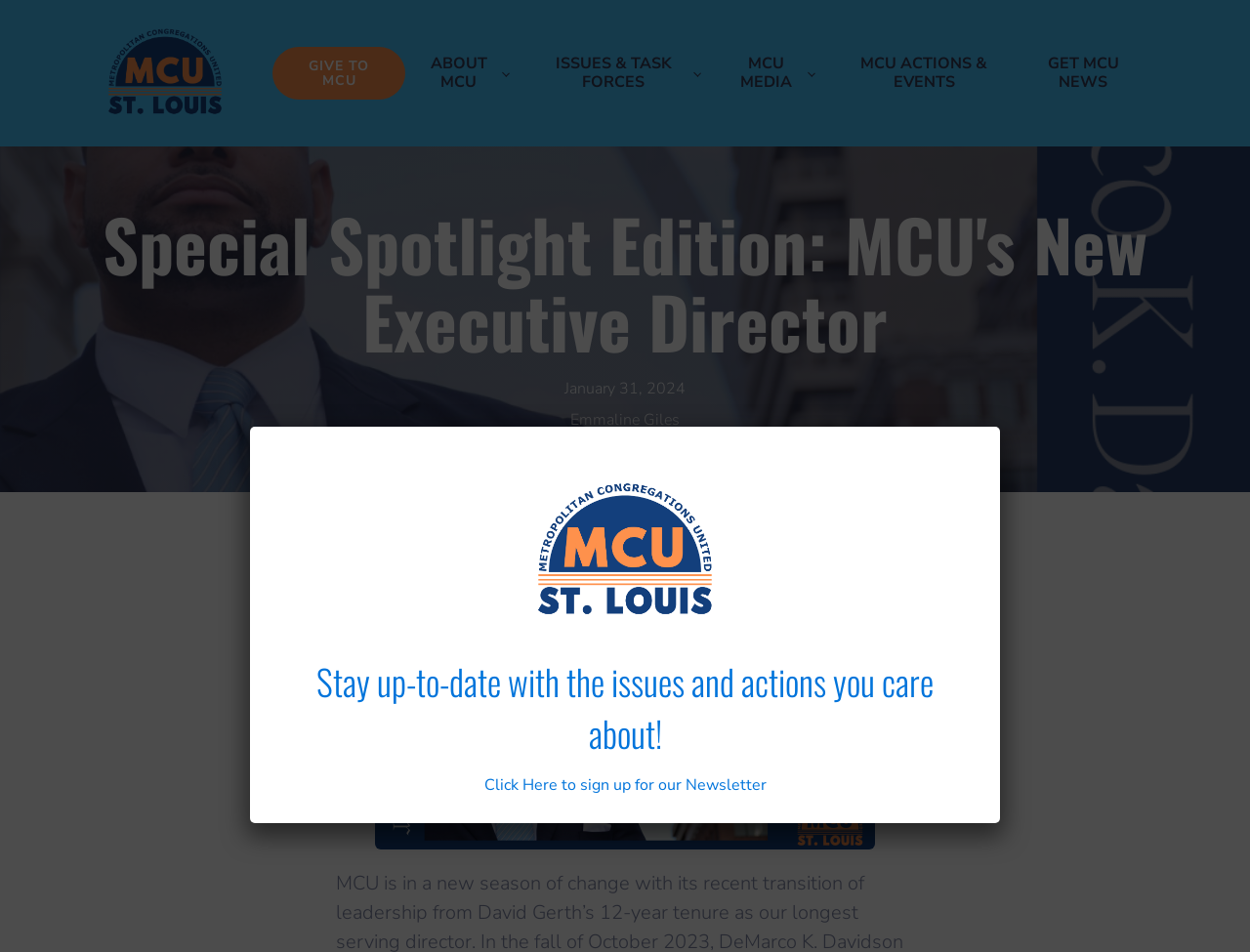Please provide a short answer using a single word or phrase for the question:
What is the name of the new executive director?

Emmaline Giles